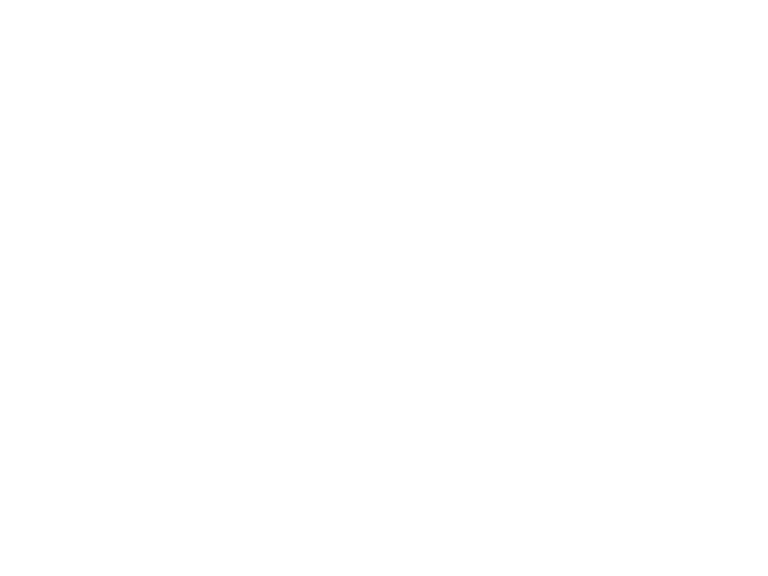Answer the question using only one word or a concise phrase: Which institutions collaborated in the development of this product?

University of Bergamo, Polytechnic of Milan, and IMAMOTER institute